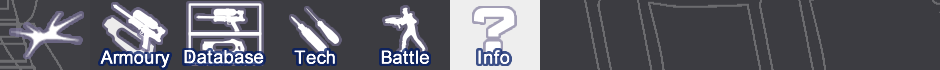What is the purpose of the 'Tech' section?
Craft a detailed and extensive response to the question.

The question asks about the purpose of the 'Tech' section. According to the caption, the 'Tech' section may cover technical repairs and specifications, implying that it provides information on the technical aspects of water blasters.